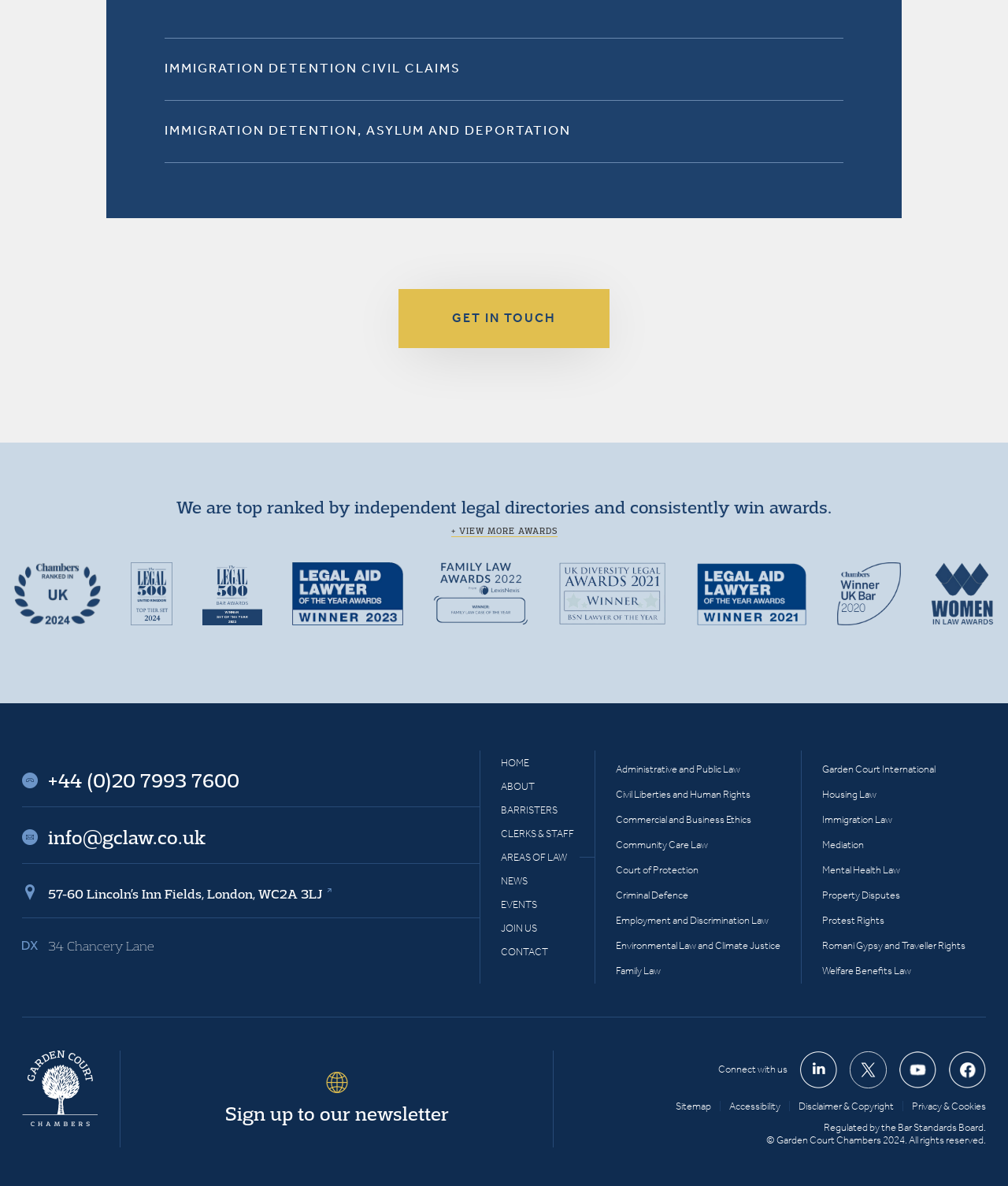Can you find the bounding box coordinates for the element that needs to be clicked to execute this instruction: "Click on the 'IMMIGRATION DETENTION CIVIL CLAIMS' link"? The coordinates should be given as four float numbers between 0 and 1, i.e., [left, top, right, bottom].

[0.163, 0.032, 0.837, 0.084]